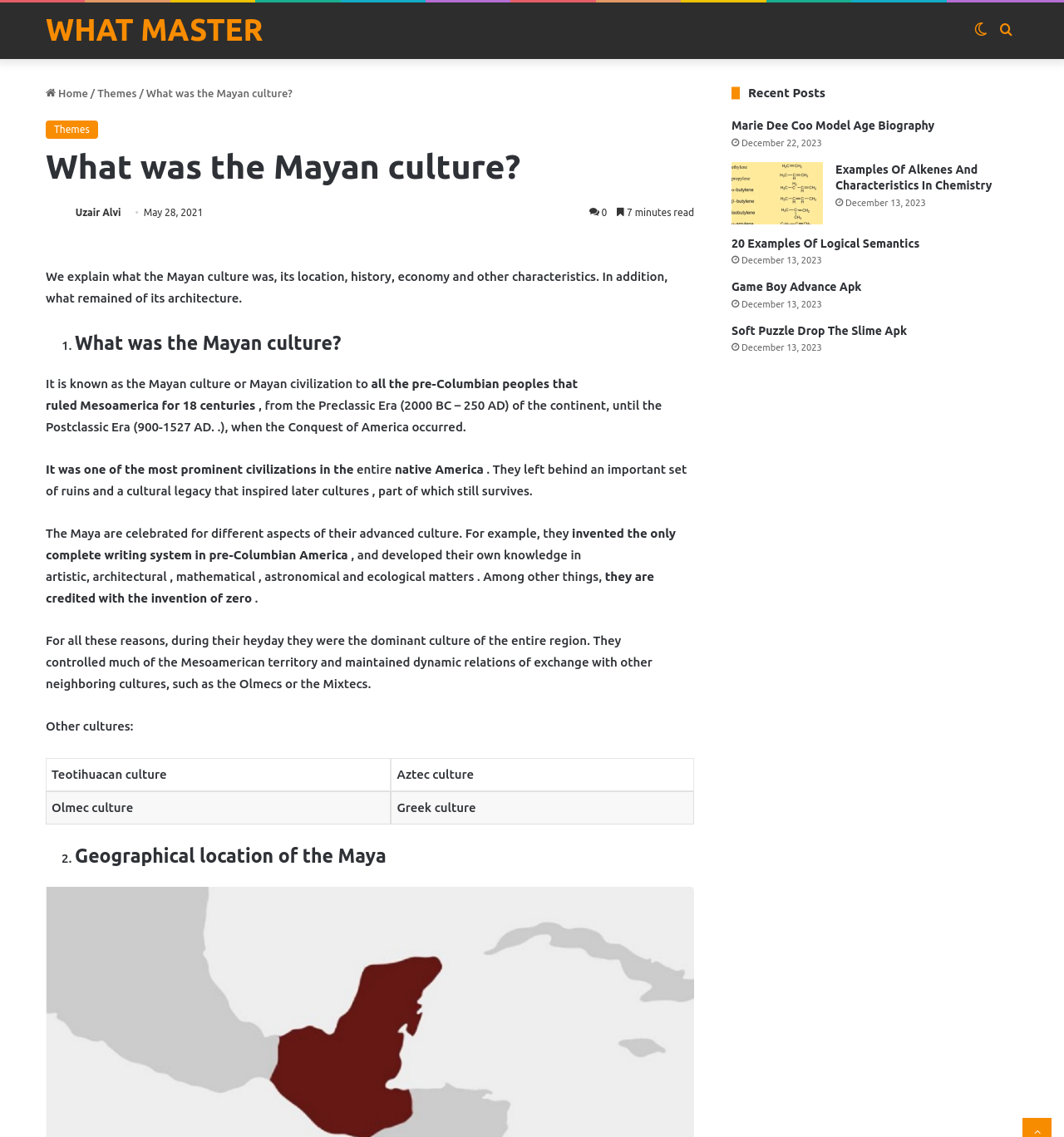Determine the bounding box for the described HTML element: "20 Examples Of Logical Semantics". Ensure the coordinates are four float numbers between 0 and 1 in the format [left, top, right, bottom].

[0.688, 0.208, 0.864, 0.22]